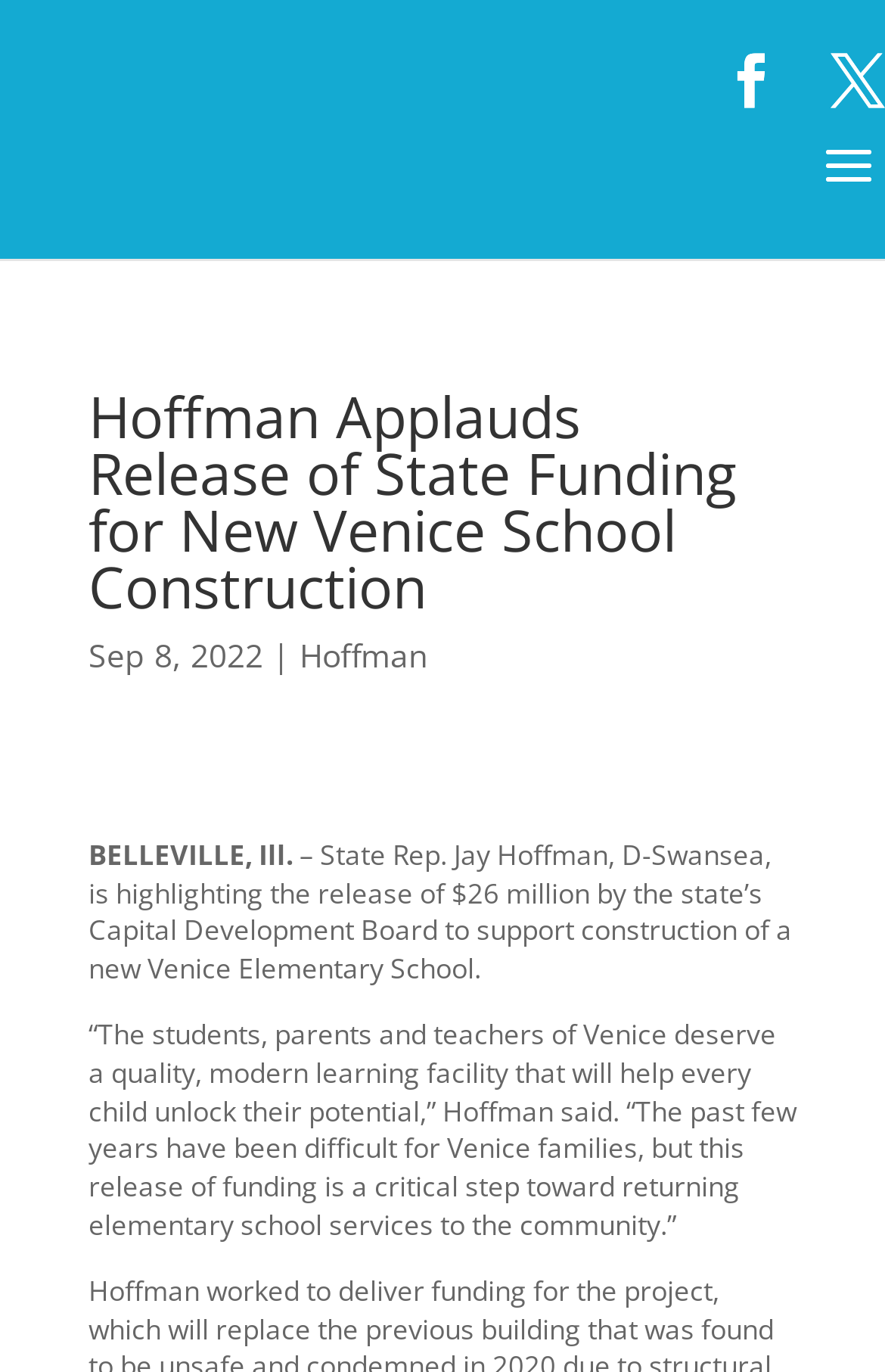What is the date of the news?
Answer the question based on the image using a single word or a brief phrase.

Sep 8, 2022